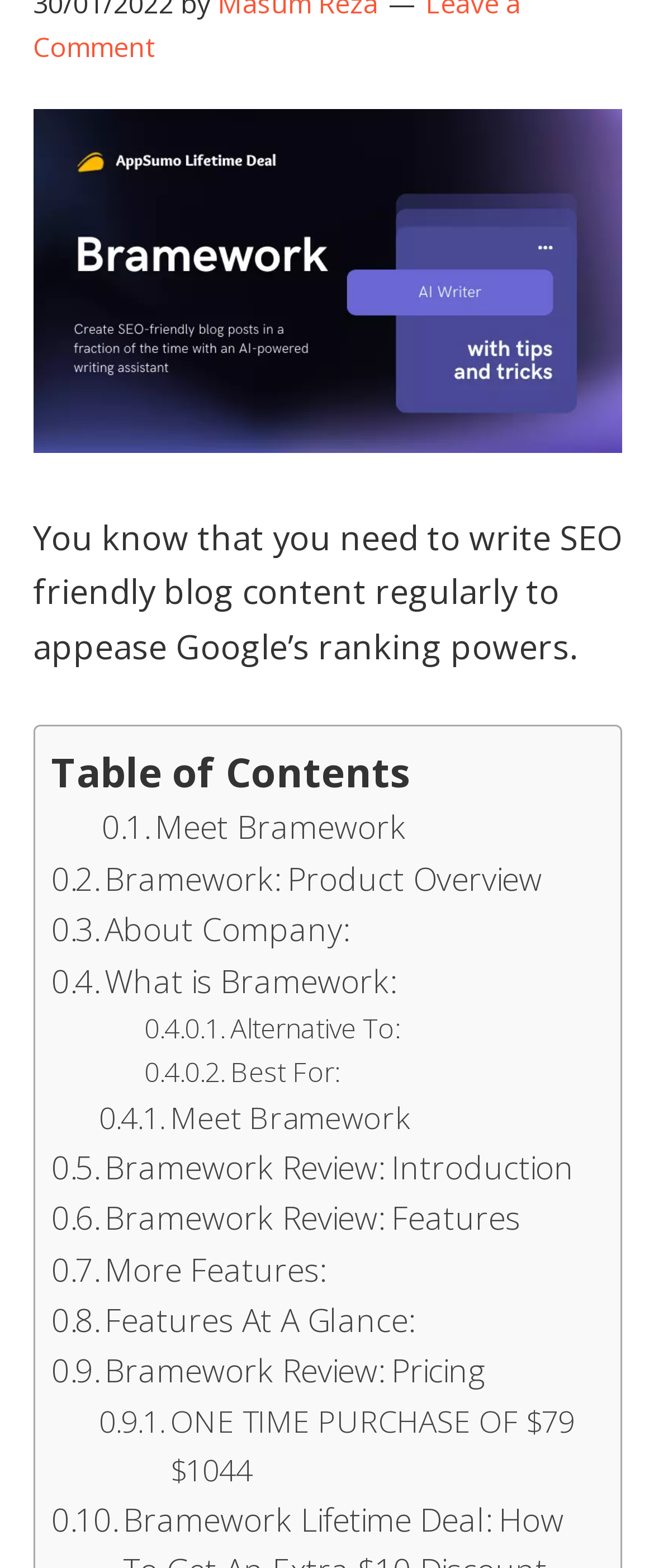Please identify the coordinates of the bounding box for the clickable region that will accomplish this instruction: "Click on 'Bramework lifetime deal'".

[0.05, 0.267, 0.95, 0.296]